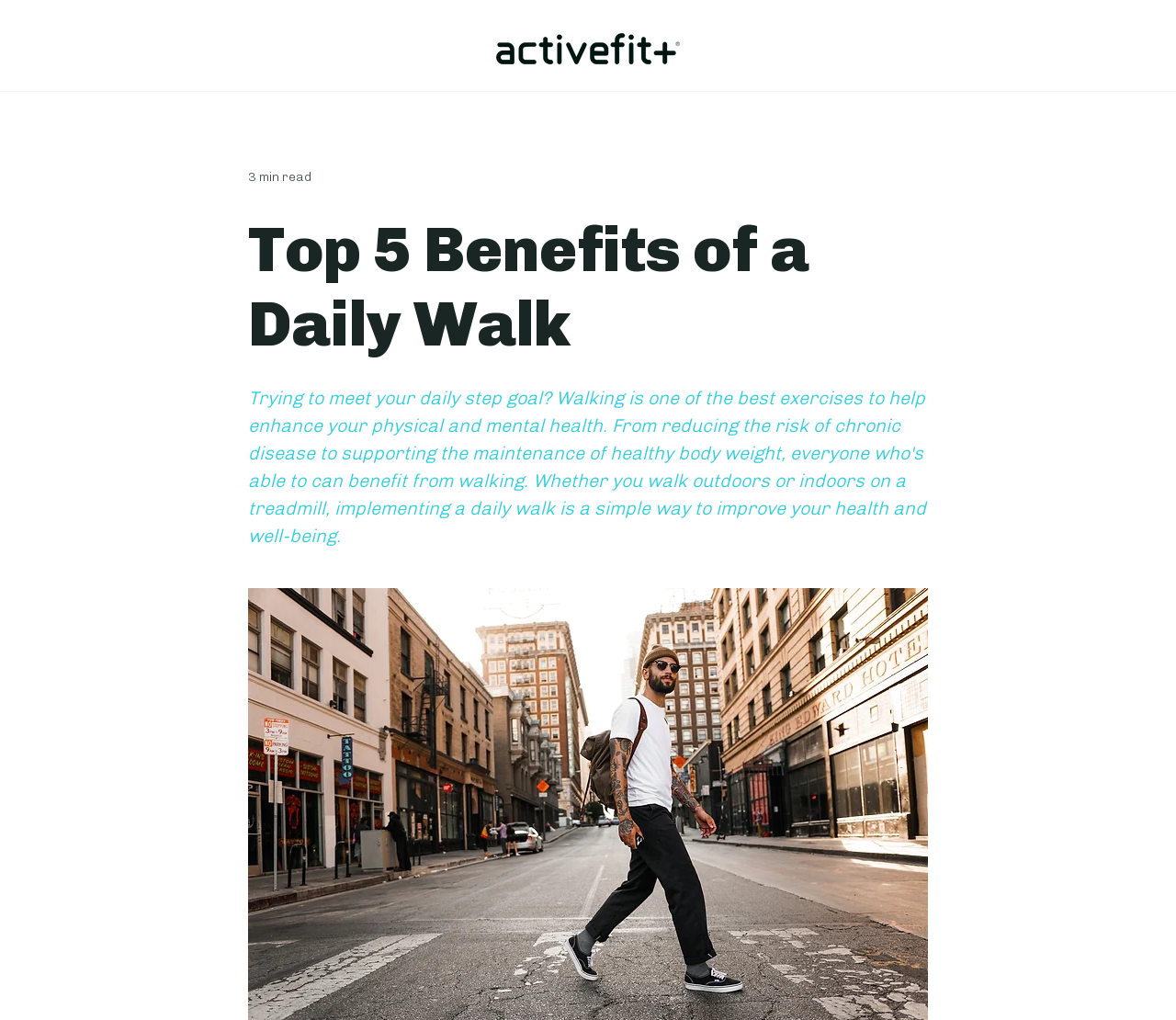Identify and extract the main heading from the webpage.

Top 5 Benefits of a Daily Walk